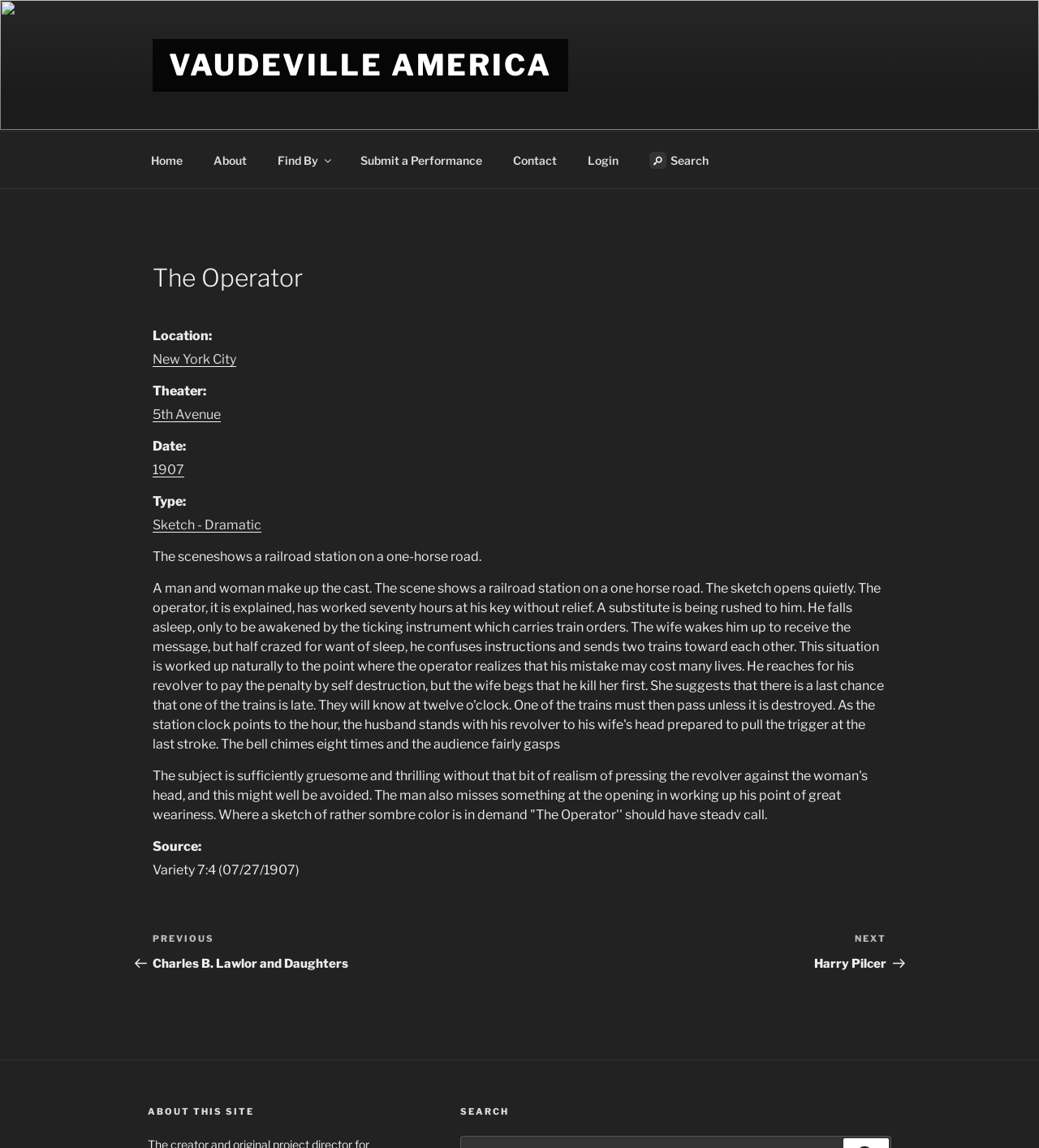Predict the bounding box of the UI element based on this description: "Login".

[0.552, 0.122, 0.609, 0.157]